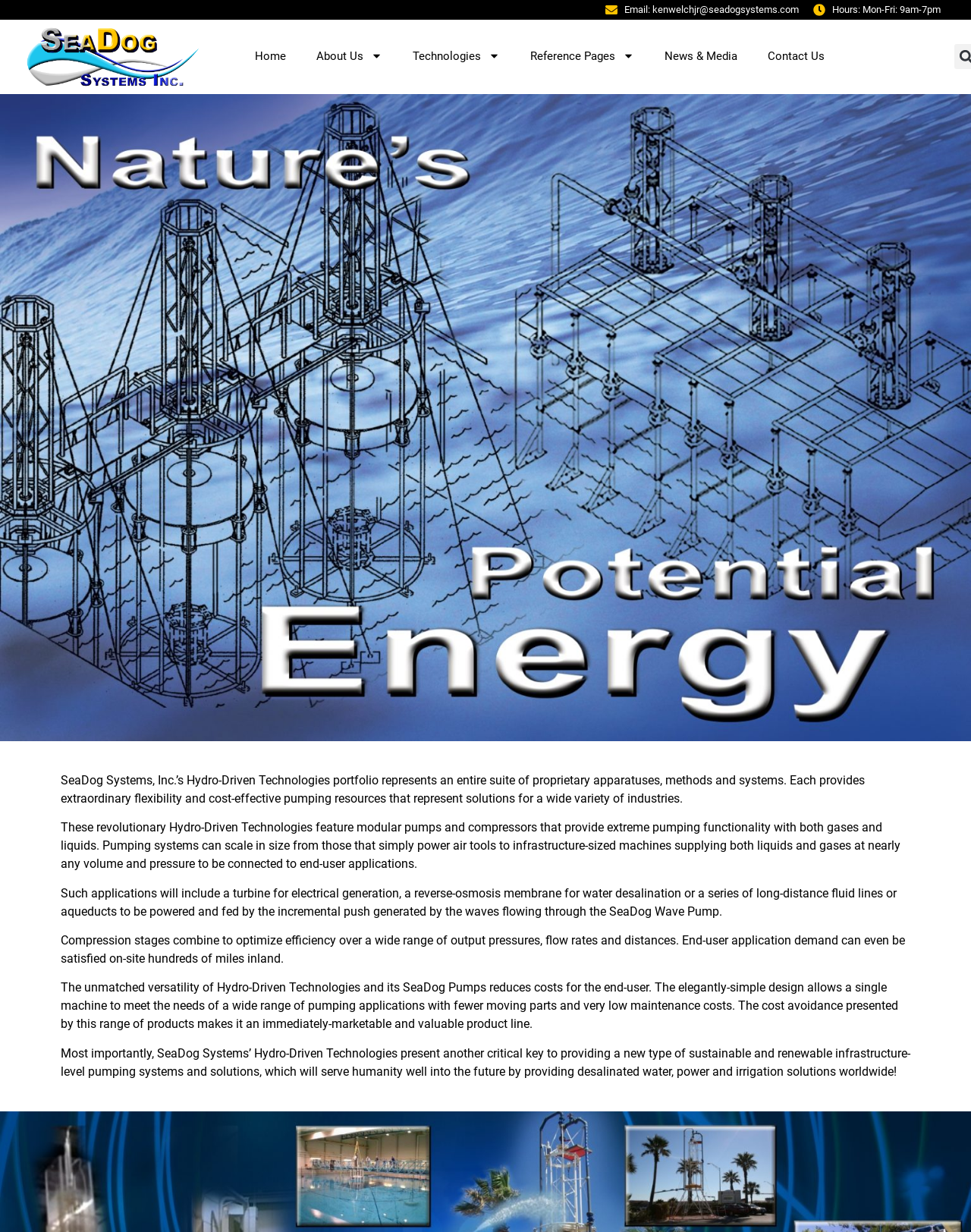Bounding box coordinates are given in the format (top-left x, top-left y, bottom-right x, bottom-right y). All values should be floating point numbers between 0 and 1. Provide the bounding box coordinate for the UI element described as: You Got It

None